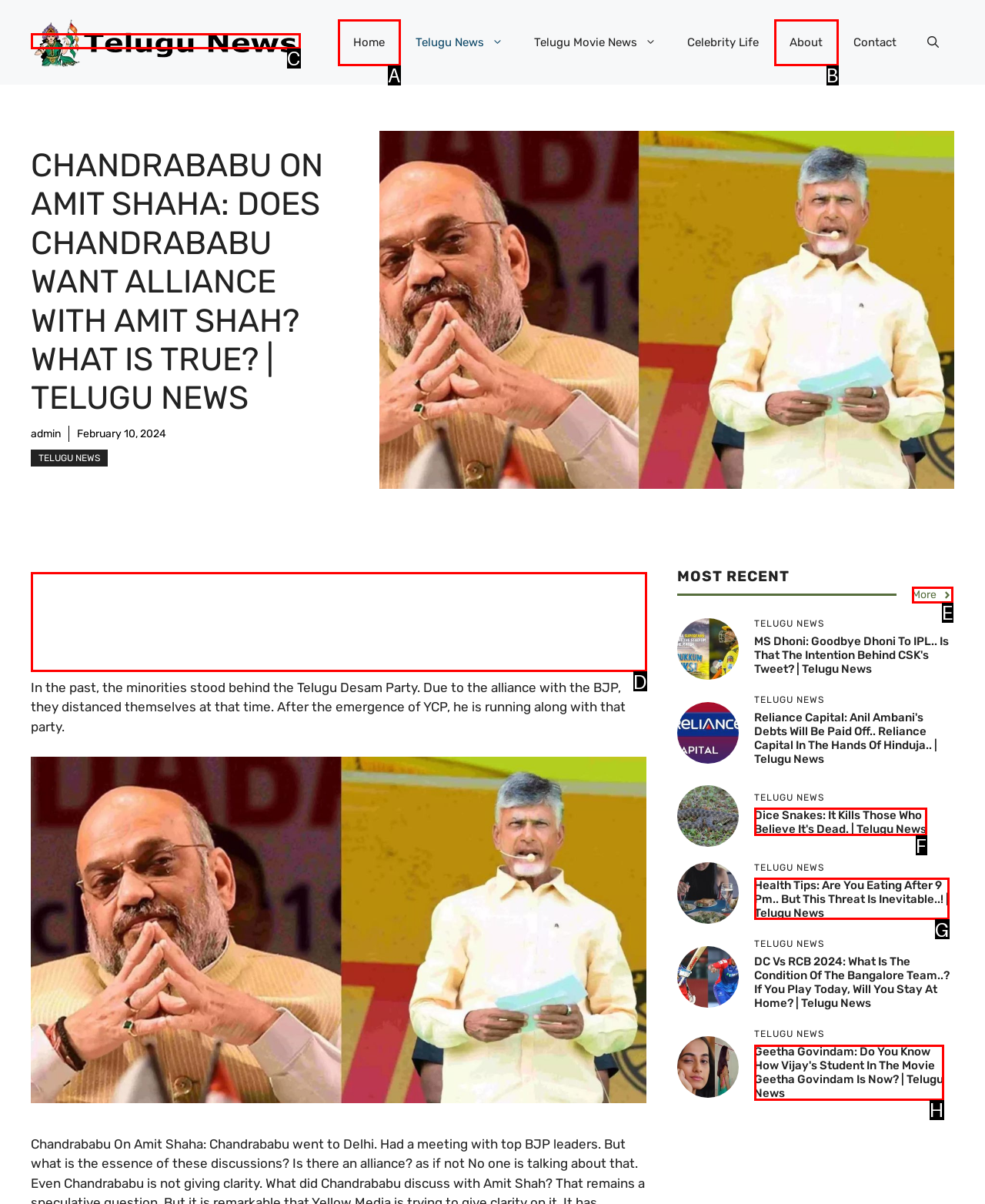Select the HTML element that matches the description: aria-label="Advertisement" name="aswift_1" title="Advertisement"
Respond with the letter of the correct choice from the given options directly.

D